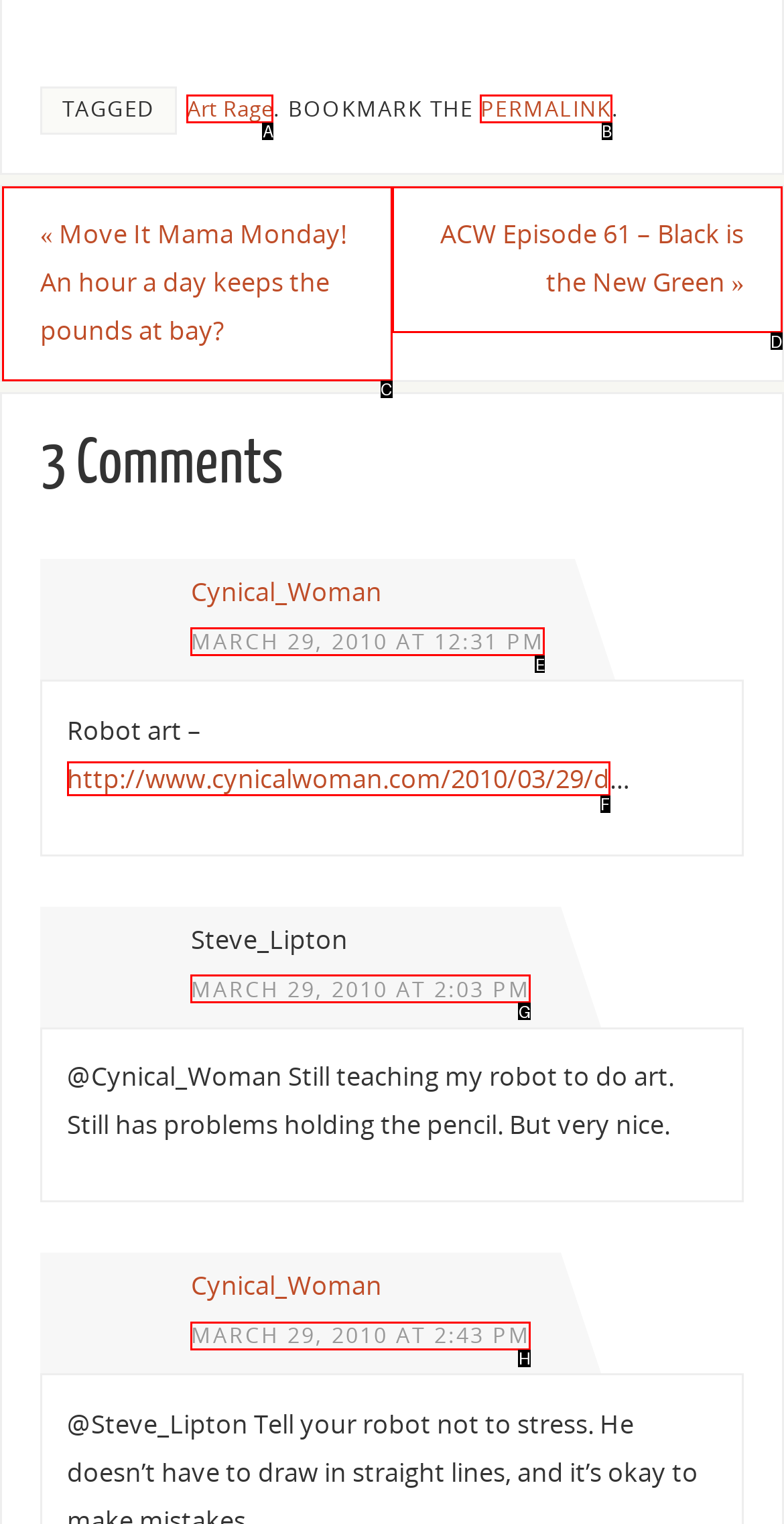Pick the HTML element that corresponds to the description: Art Rage
Answer with the letter of the correct option from the given choices directly.

A